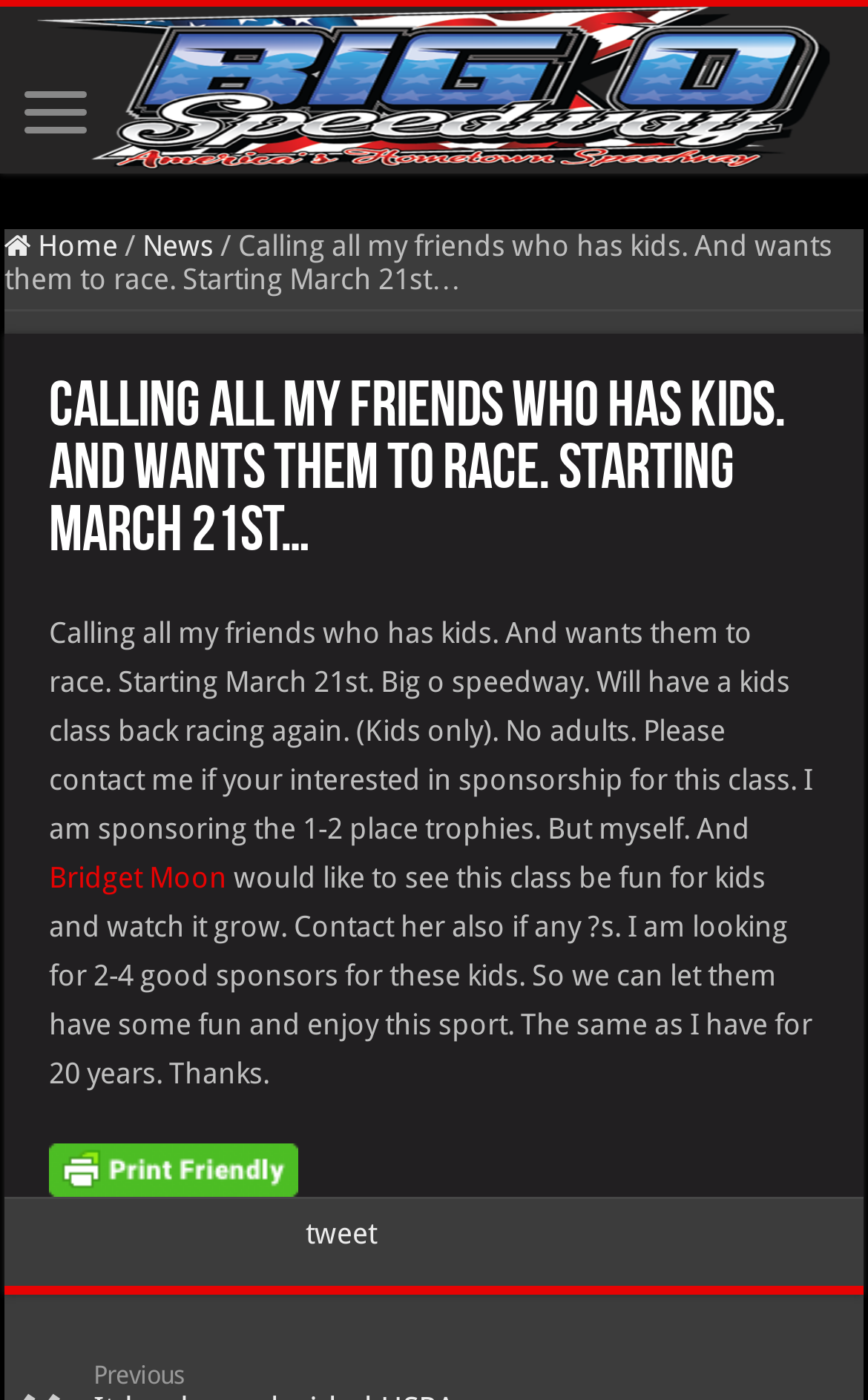Please answer the following question using a single word or phrase: What is the name of the speedway?

Big O Speedway